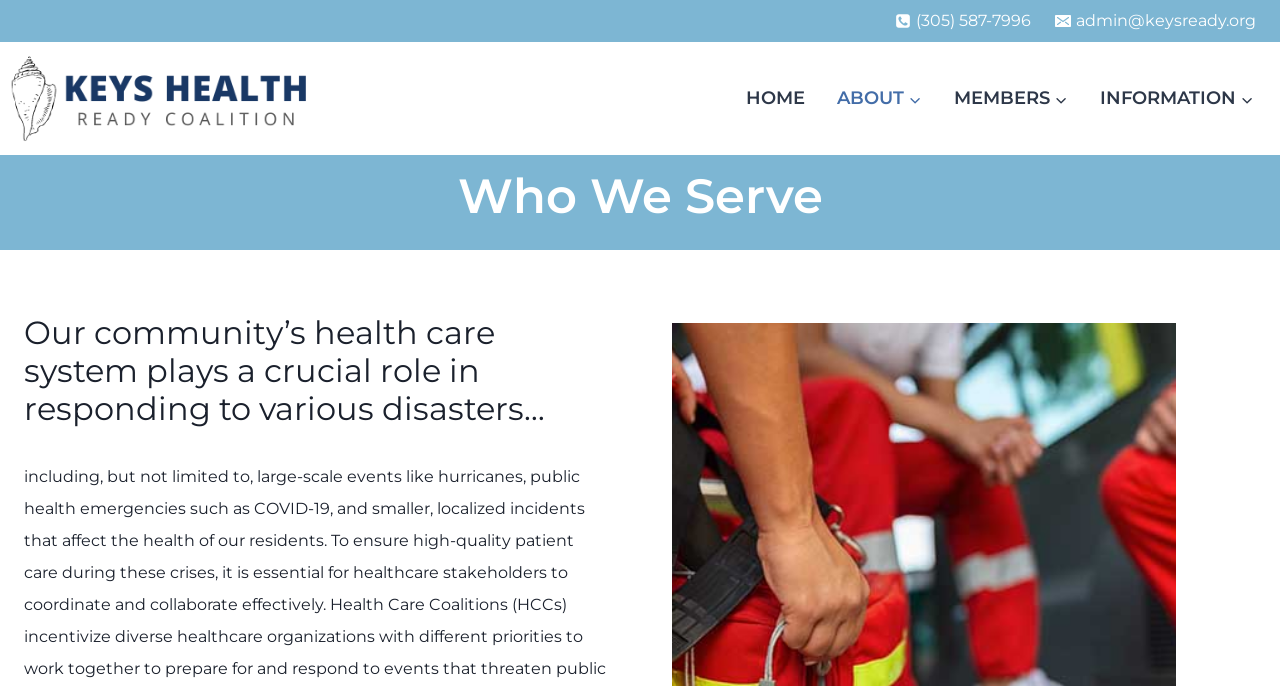Provide the bounding box coordinates in the format (top-left x, top-left y, bottom-right x, bottom-right y). All values are floating point numbers between 0 and 1. Determine the bounding box coordinate of the UI element described as: InformationExpand

[0.847, 0.104, 0.992, 0.183]